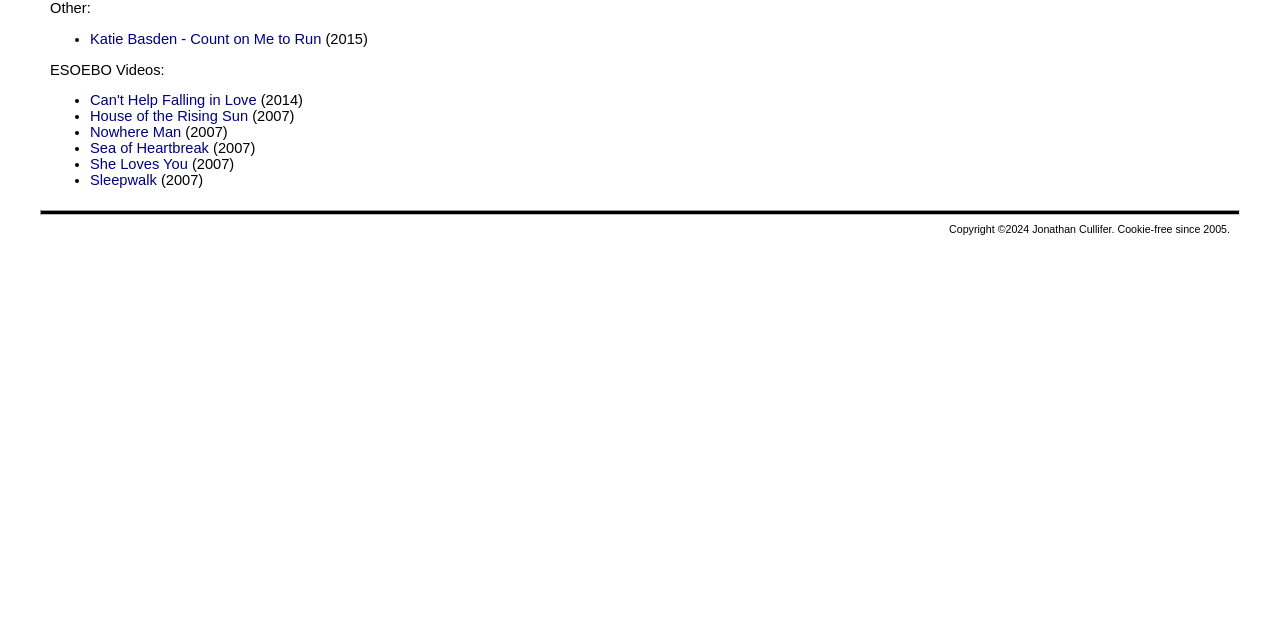Identify the bounding box for the described UI element. Provide the coordinates in (top-left x, top-left y, bottom-right x, bottom-right y) format with values ranging from 0 to 1: Nowhere Man

[0.07, 0.194, 0.142, 0.219]